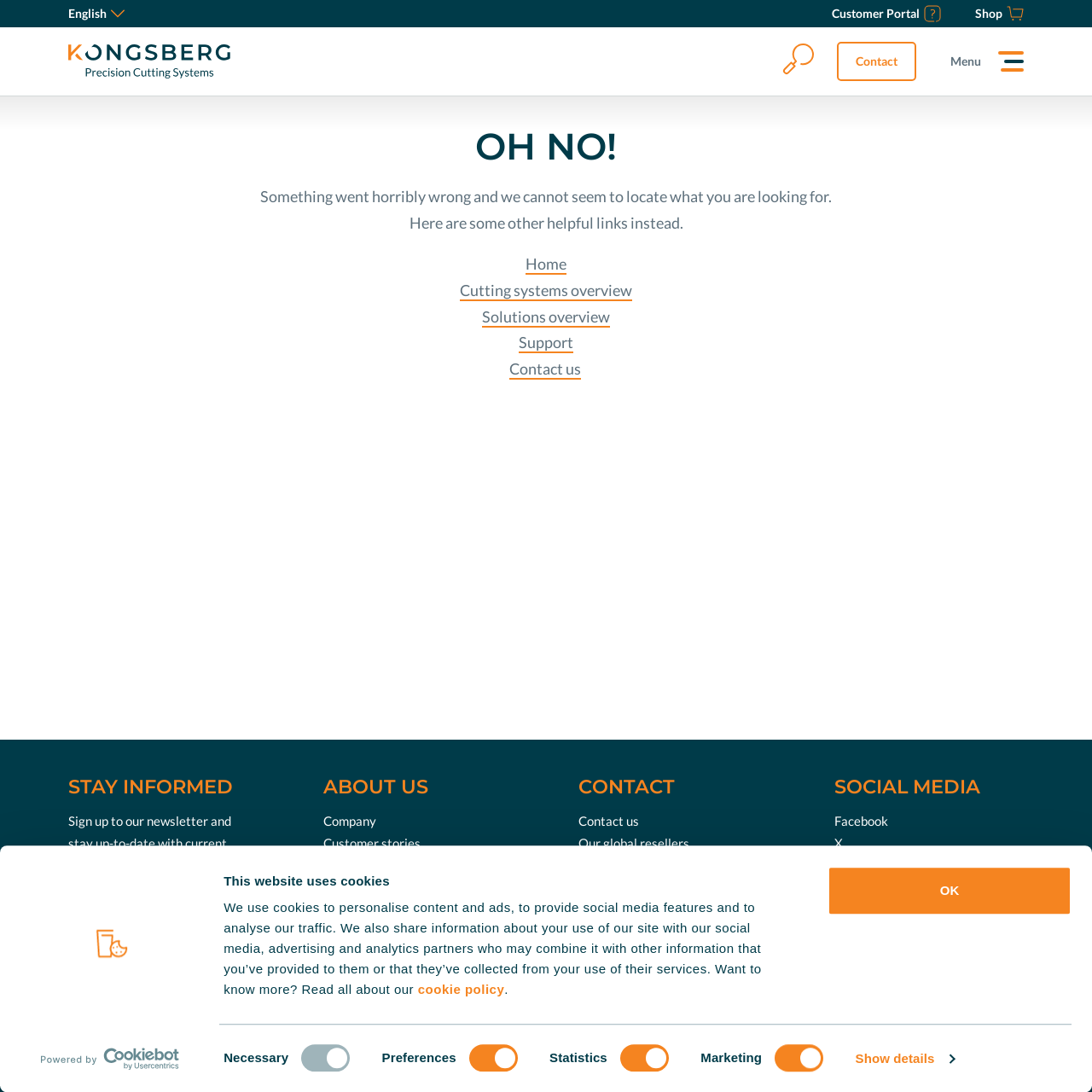Bounding box coordinates must be specified in the format (top-left x, top-left y, bottom-right x, bottom-right y). All values should be floating point numbers between 0 and 1. What are the bounding box coordinates of the UI element described as: parent_node: Protective Packaging Production

[0.062, 0.034, 0.211, 0.079]